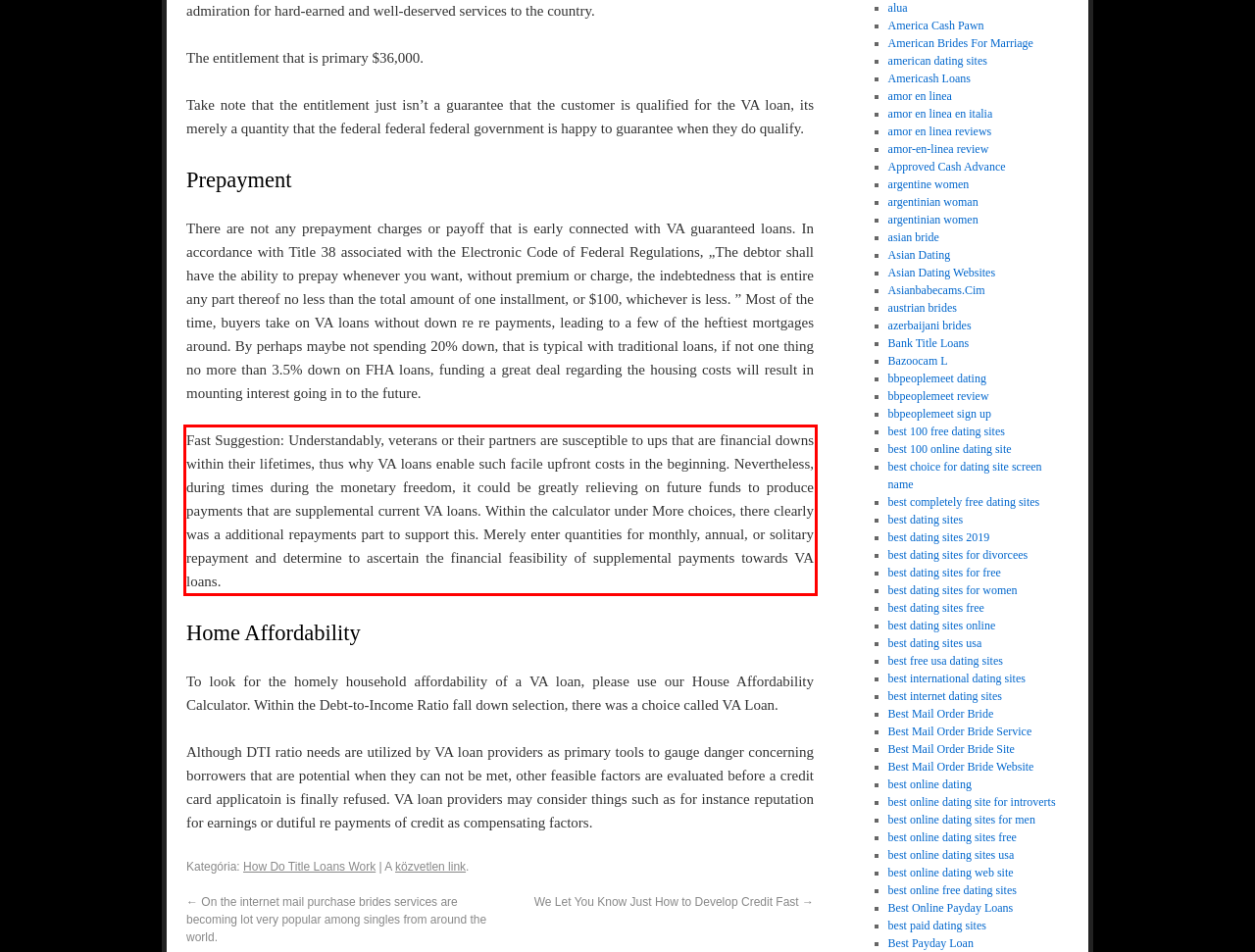In the screenshot of the webpage, find the red bounding box and perform OCR to obtain the text content restricted within this red bounding box.

Fast Suggestion: Understandably, veterans or their partners are susceptible to ups that are financial downs within their lifetimes, thus why VA loans enable such facile upfront costs in the beginning. Nevertheless, during times during the monetary freedom, it could be greatly relieving on future funds to produce payments that are supplemental current VA loans. Within the calculator under More choices, there clearly was a additional repayments part to support this. Merely enter quantities for monthly, annual, or solitary repayment and determine to ascertain the financial feasibility of supplemental payments towards VA loans.